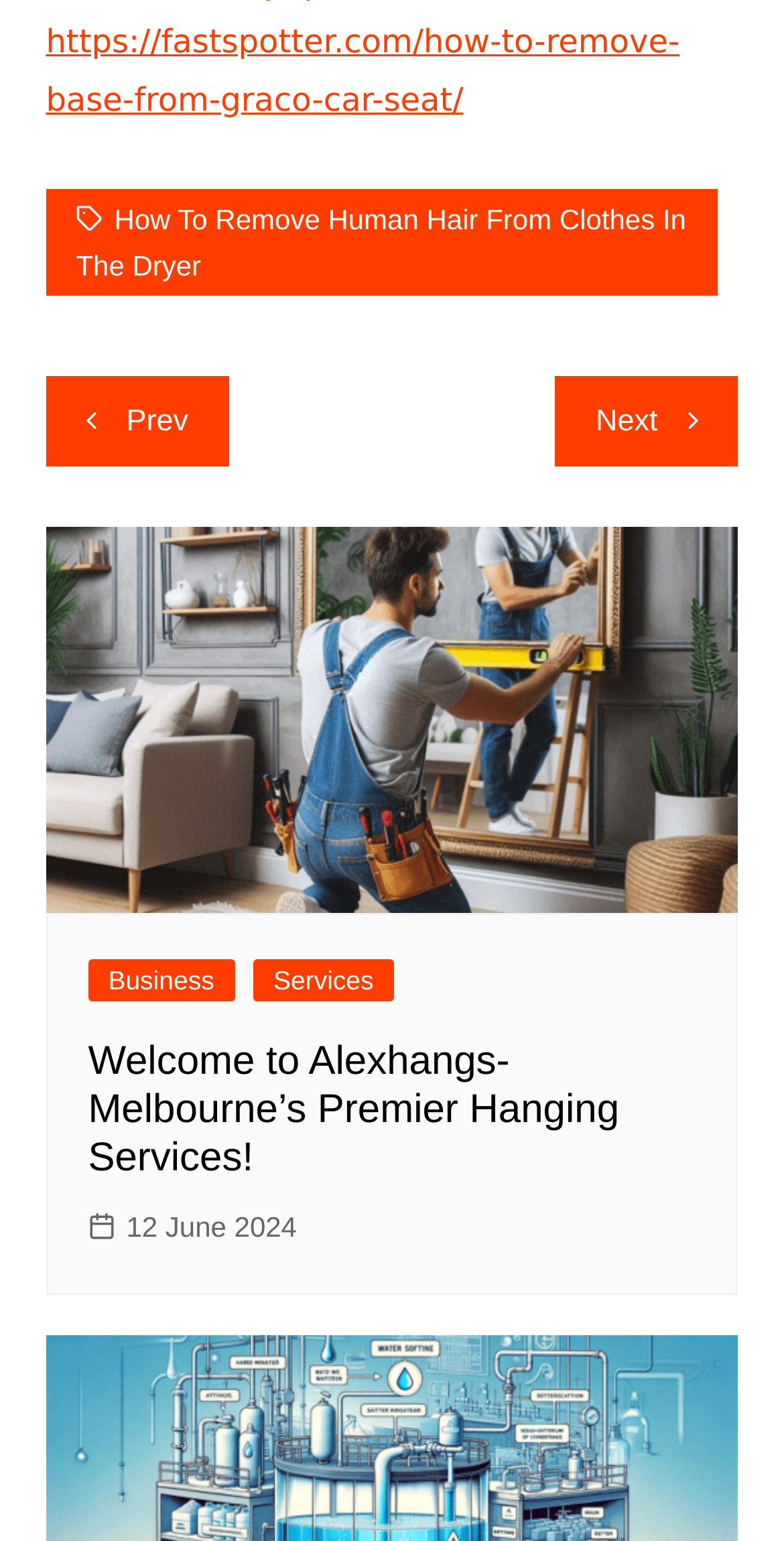Please specify the bounding box coordinates for the clickable region that will help you carry out the instruction: "Go to the 'Business' page".

[0.112, 0.623, 0.299, 0.65]